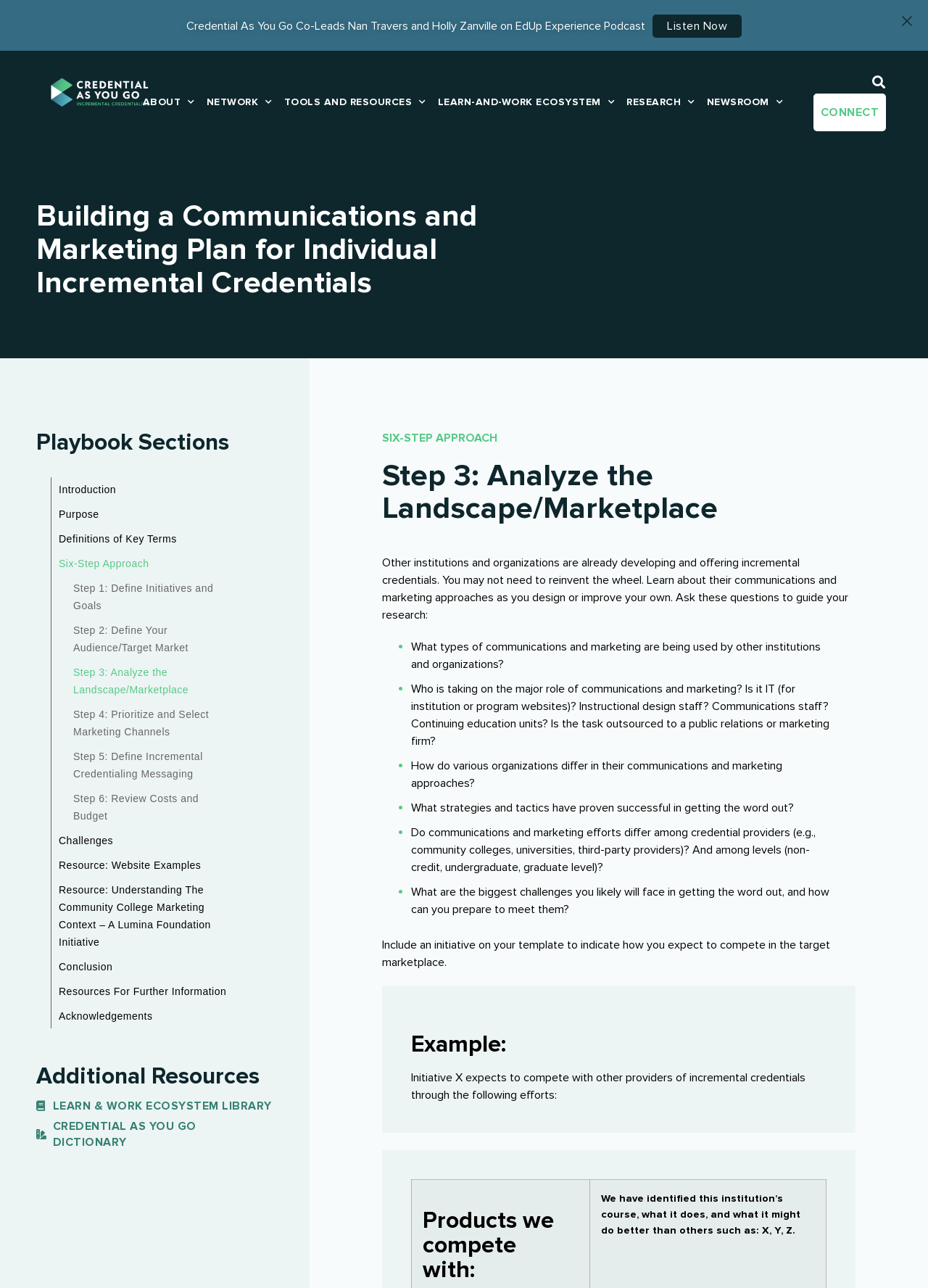What is the purpose of analyzing the landscape/marketplace?
Using the information presented in the image, please offer a detailed response to the question.

The purpose of analyzing the landscape/marketplace is to learn about others' communications and marketing approaches, as mentioned in the text 'Other institutions and organizations are already developing and offering incremental credentials. You may not need to reinvent the wheel. Learn about their communications and marketing approaches as you design or improve your own'.